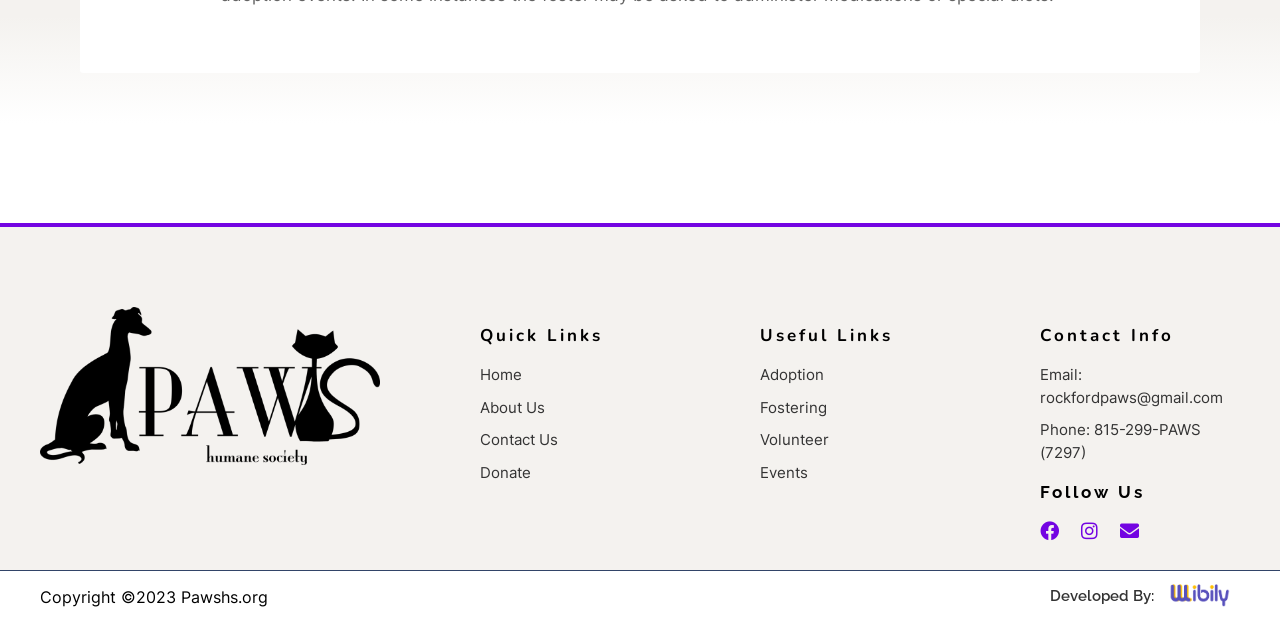Please provide the bounding box coordinates in the format (top-left x, top-left y, bottom-right x, bottom-right y). Remember, all values are floating point numbers between 0 and 1. What is the bounding box coordinate of the region described as: About Us

[0.375, 0.637, 0.531, 0.673]